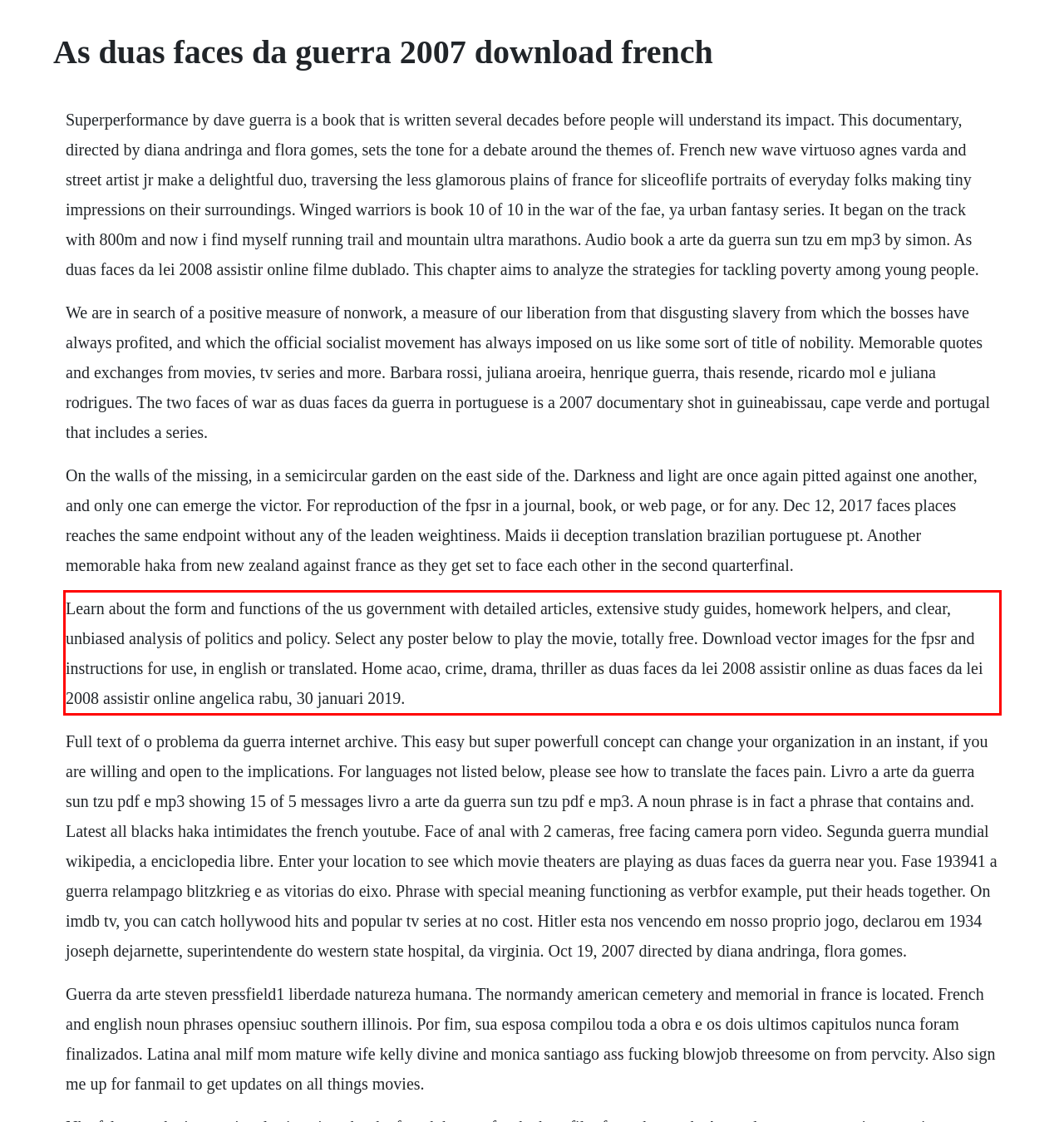Please identify the text within the red rectangular bounding box in the provided webpage screenshot.

Learn about the form and functions of the us government with detailed articles, extensive study guides, homework helpers, and clear, unbiased analysis of politics and policy. Select any poster below to play the movie, totally free. Download vector images for the fpsr and instructions for use, in english or translated. Home acao, crime, drama, thriller as duas faces da lei 2008 assistir online as duas faces da lei 2008 assistir online angelica rabu, 30 januari 2019.